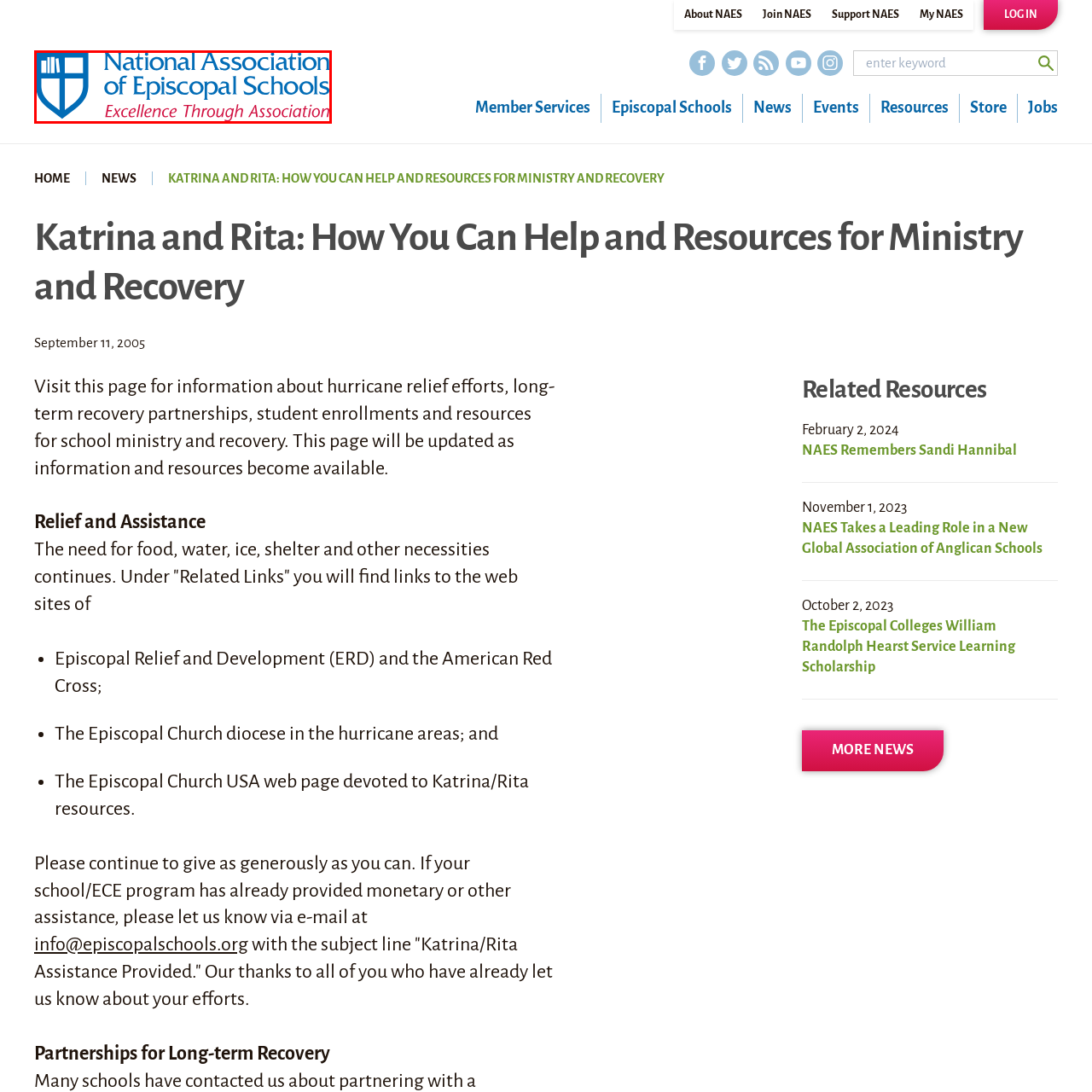Provide a comprehensive description of the image located within the red boundary.

The image features the logo of the National Association of Episcopal Schools (NAES), prominently displaying its name in bold blue letters. Beneath the name, the phrase "Excellence Through Association" is presented in a striking red font, highlighting the organization's mission to foster collaboration among Episcopal schools. The logo is adorned with a stylized emblem, symbolizing the values and community that the association represents. This visual identity reflects NAES's commitment to support and enhance the educational experience within its network of schools.